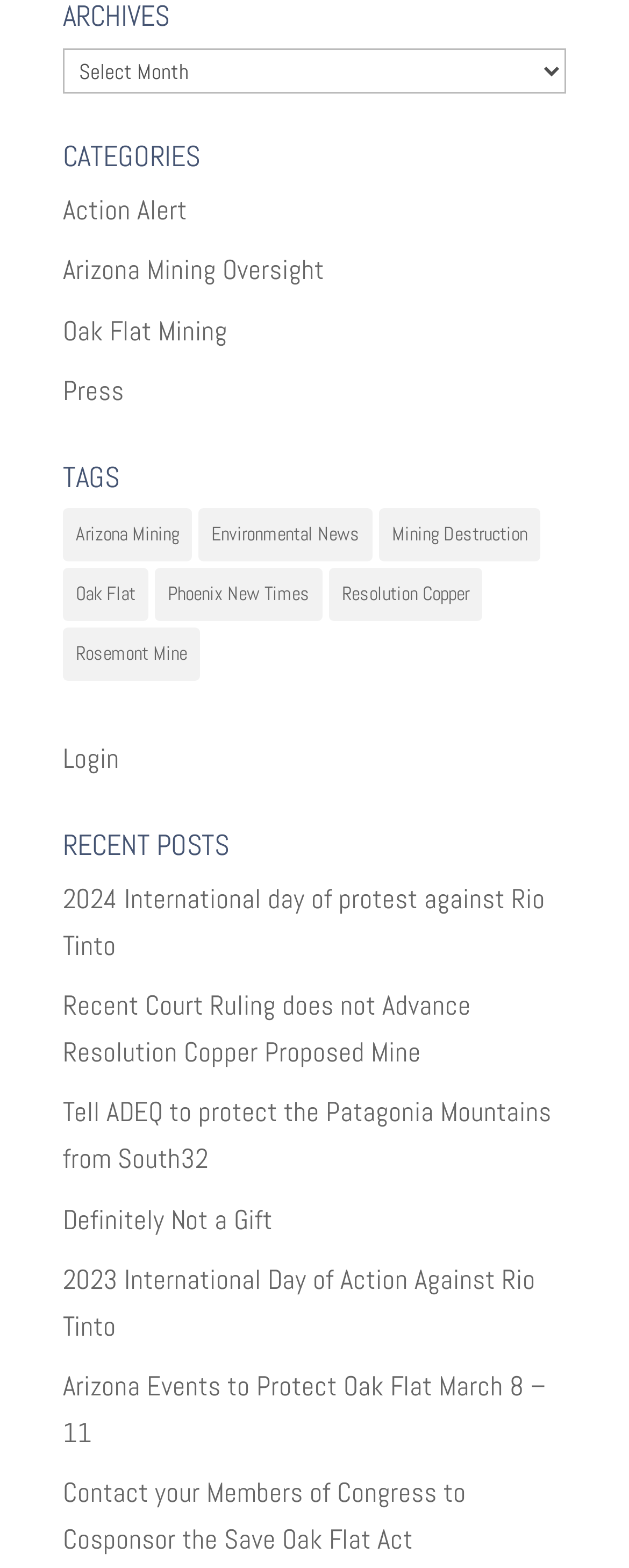Kindly provide the bounding box coordinates of the section you need to click on to fulfill the given instruction: "Read 2024 International day of protest against Rio Tinto".

[0.1, 0.561, 0.867, 0.614]